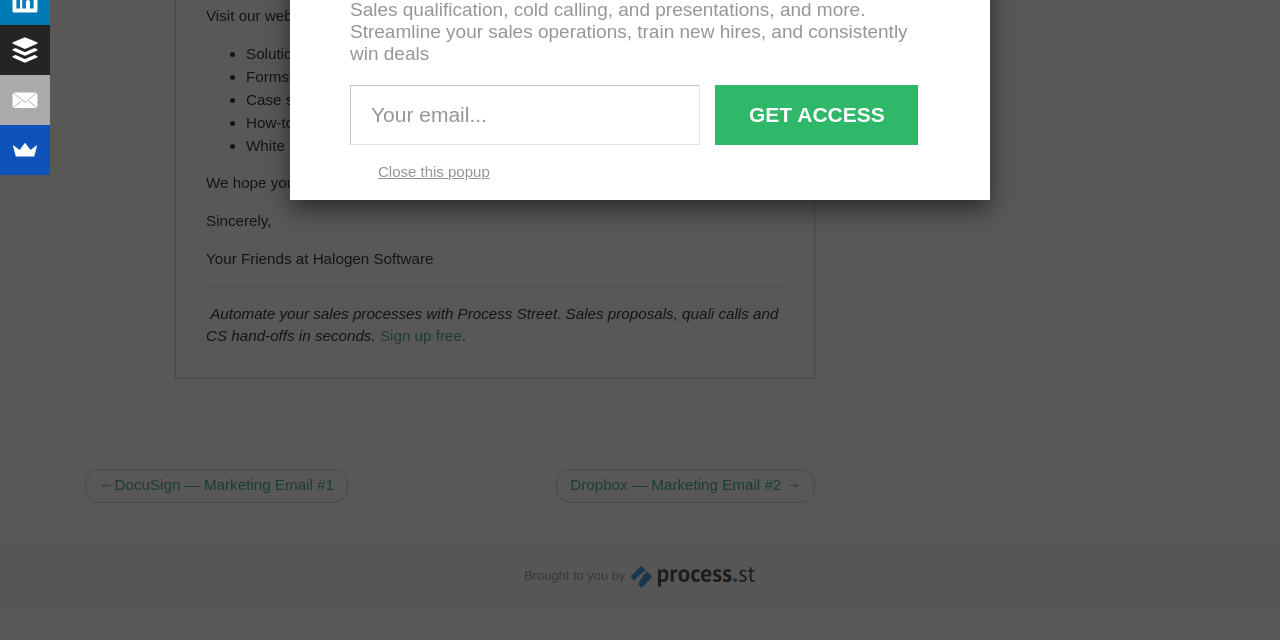Show the bounding box coordinates for the HTML element described as: "Dropbox — Marketing Email #2".

[0.434, 0.732, 0.637, 0.786]